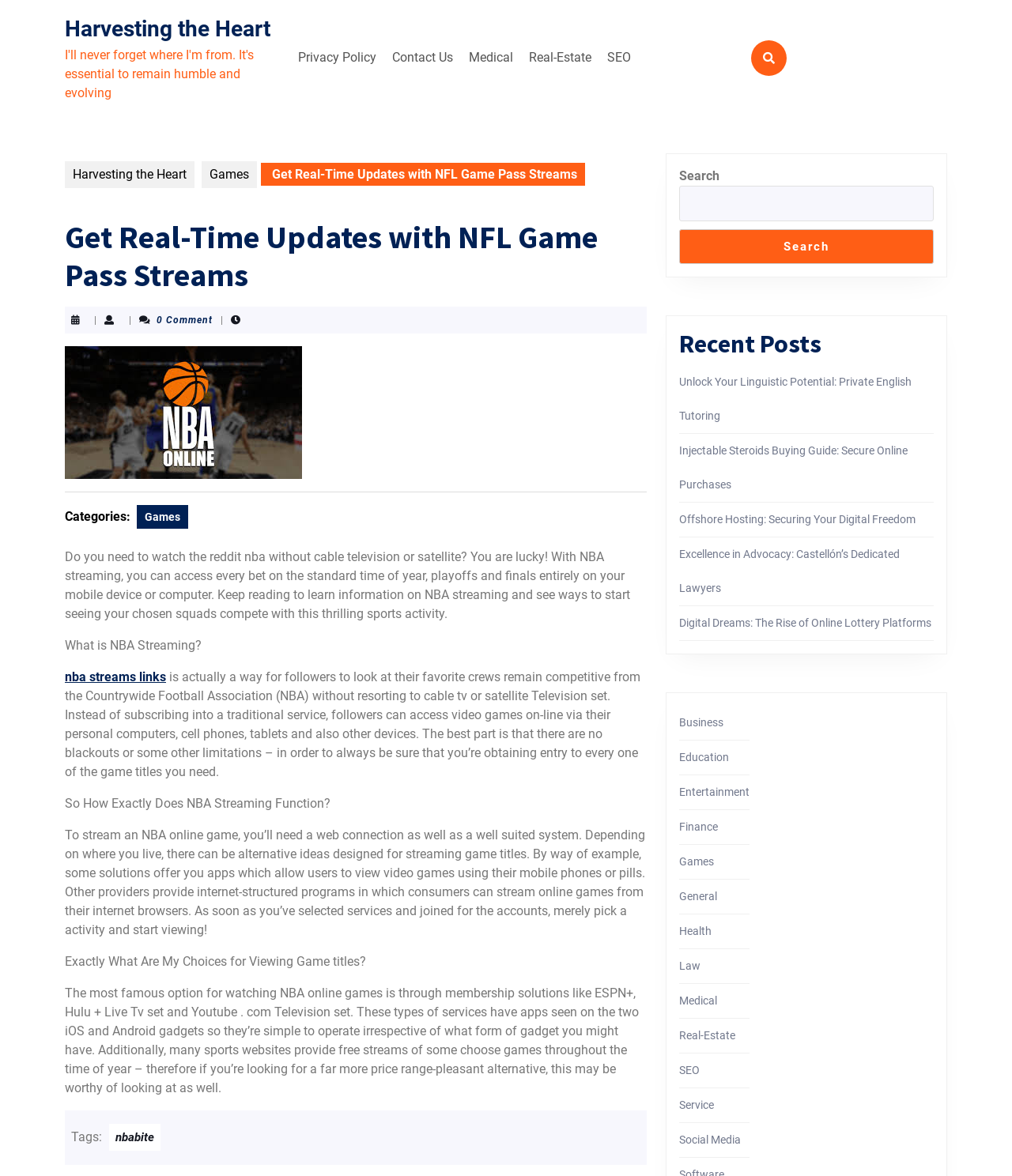Answer the question below using just one word or a short phrase: 
What is the purpose of NBA streaming?

To watch NBA games online